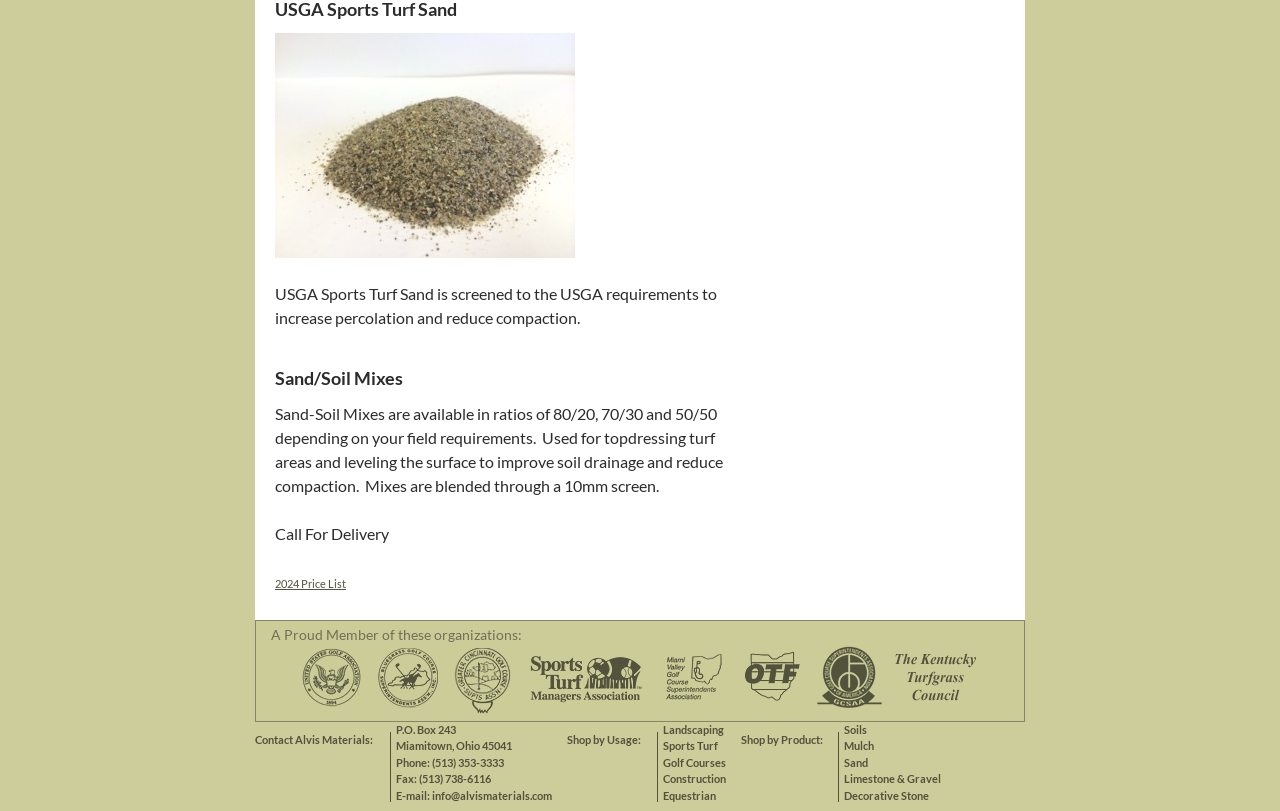Identify the bounding box coordinates of the specific part of the webpage to click to complete this instruction: "Contact Alvis Materials via email".

[0.338, 0.973, 0.431, 0.989]